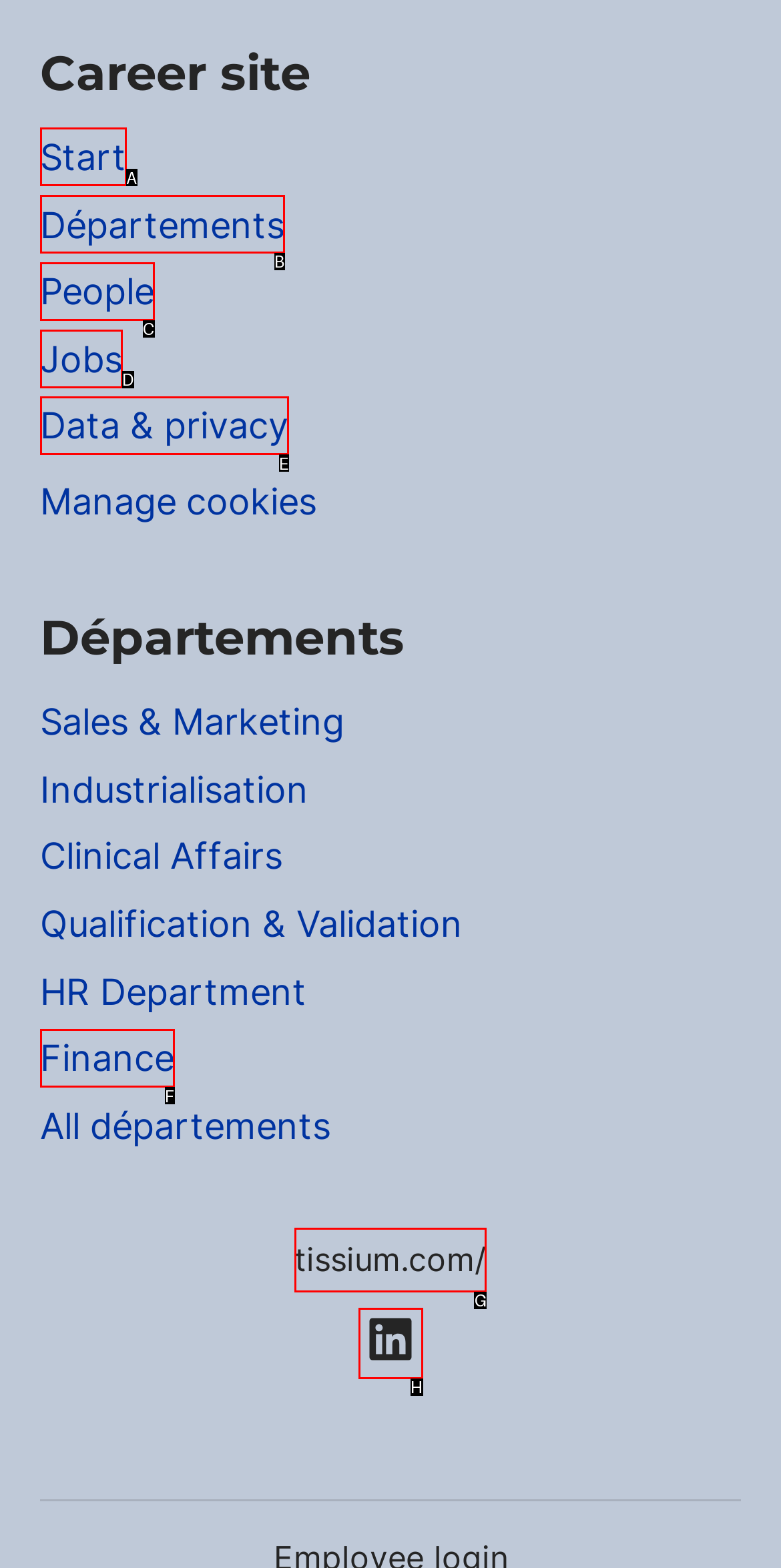Select the HTML element to finish the task: Visit tissium.com Reply with the letter of the correct option.

G